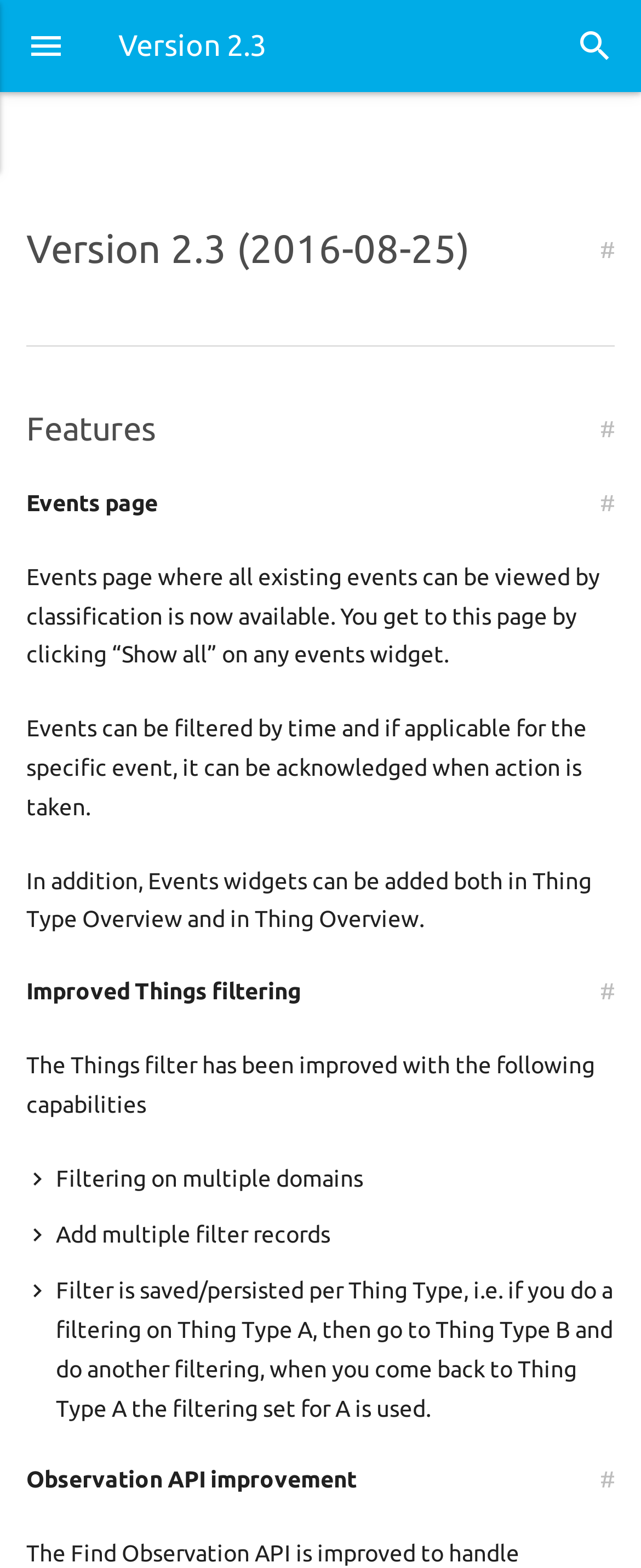Determine the bounding box of the UI element mentioned here: "placeholder="Search"". The coordinates must be in the format [left, top, right, bottom] with values ranging from 0 to 1.

[0.185, 0.063, 0.815, 0.113]